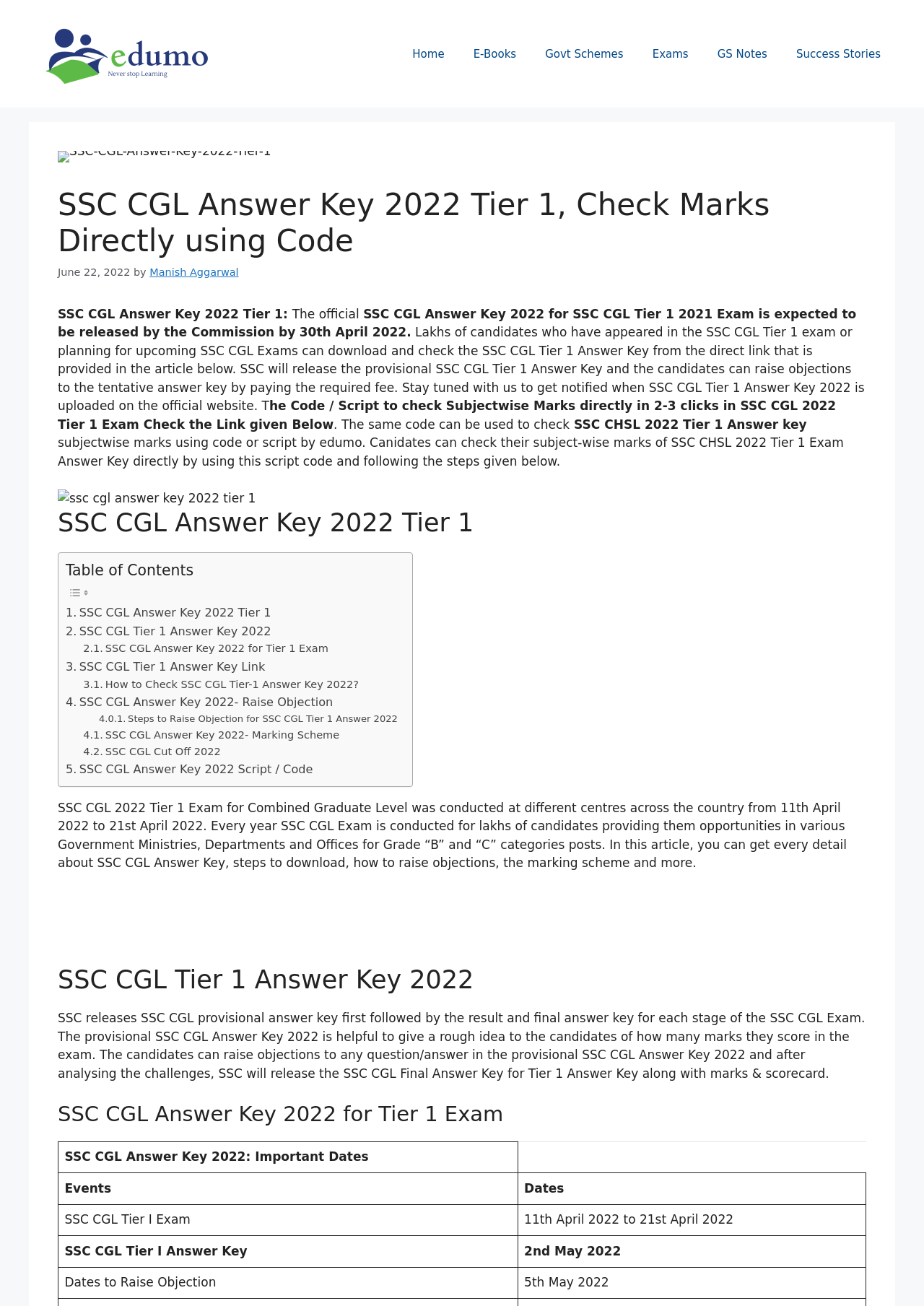Please identify the bounding box coordinates of the element's region that I should click in order to complete the following instruction: "View the 'Table of Contents'". The bounding box coordinates consist of four float numbers between 0 and 1, i.e., [left, top, right, bottom].

[0.071, 0.43, 0.209, 0.443]